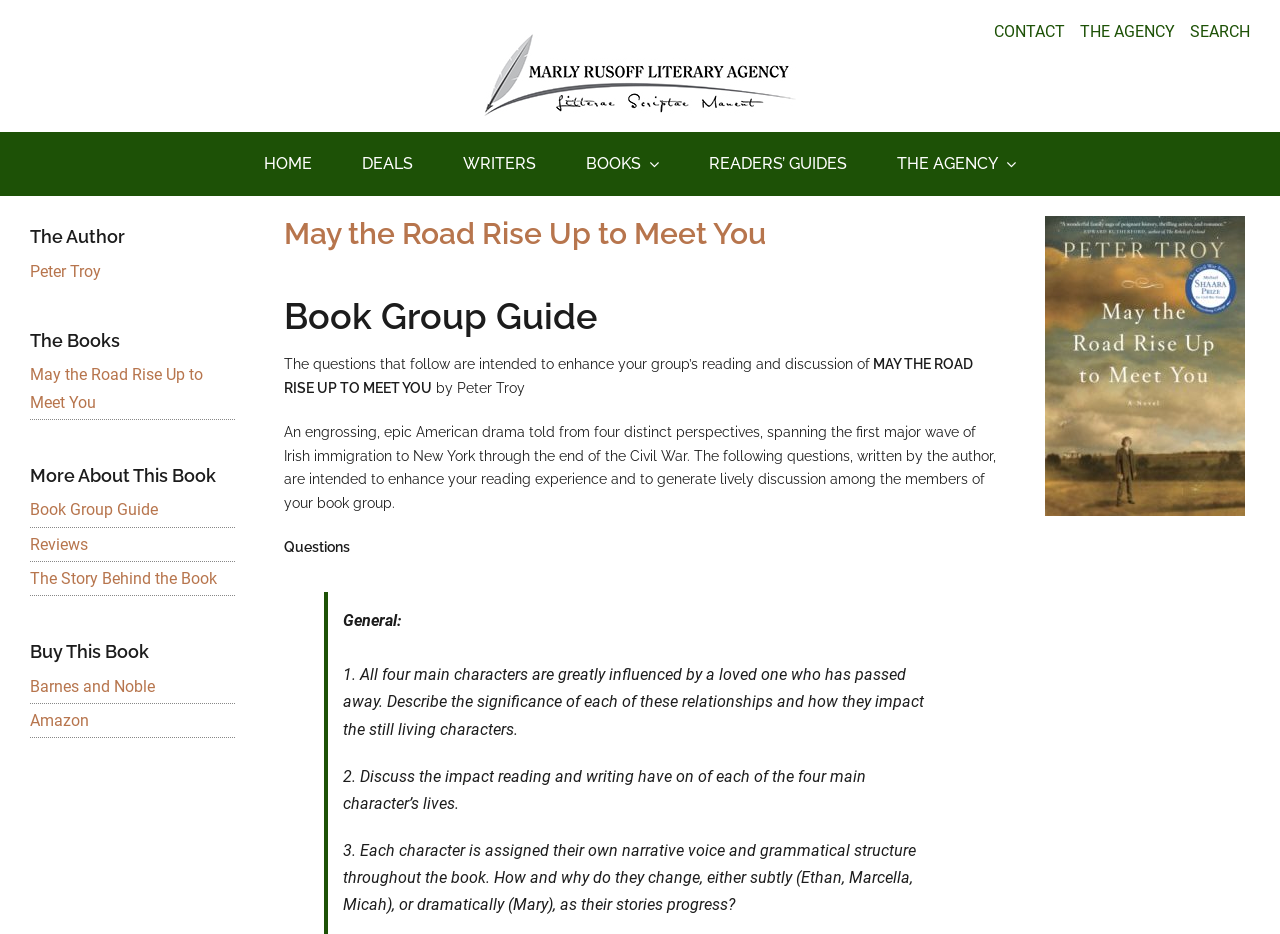Predict the bounding box of the UI element based on this description: "aria-label="logo_main_new"".

[0.378, 0.034, 0.622, 0.055]